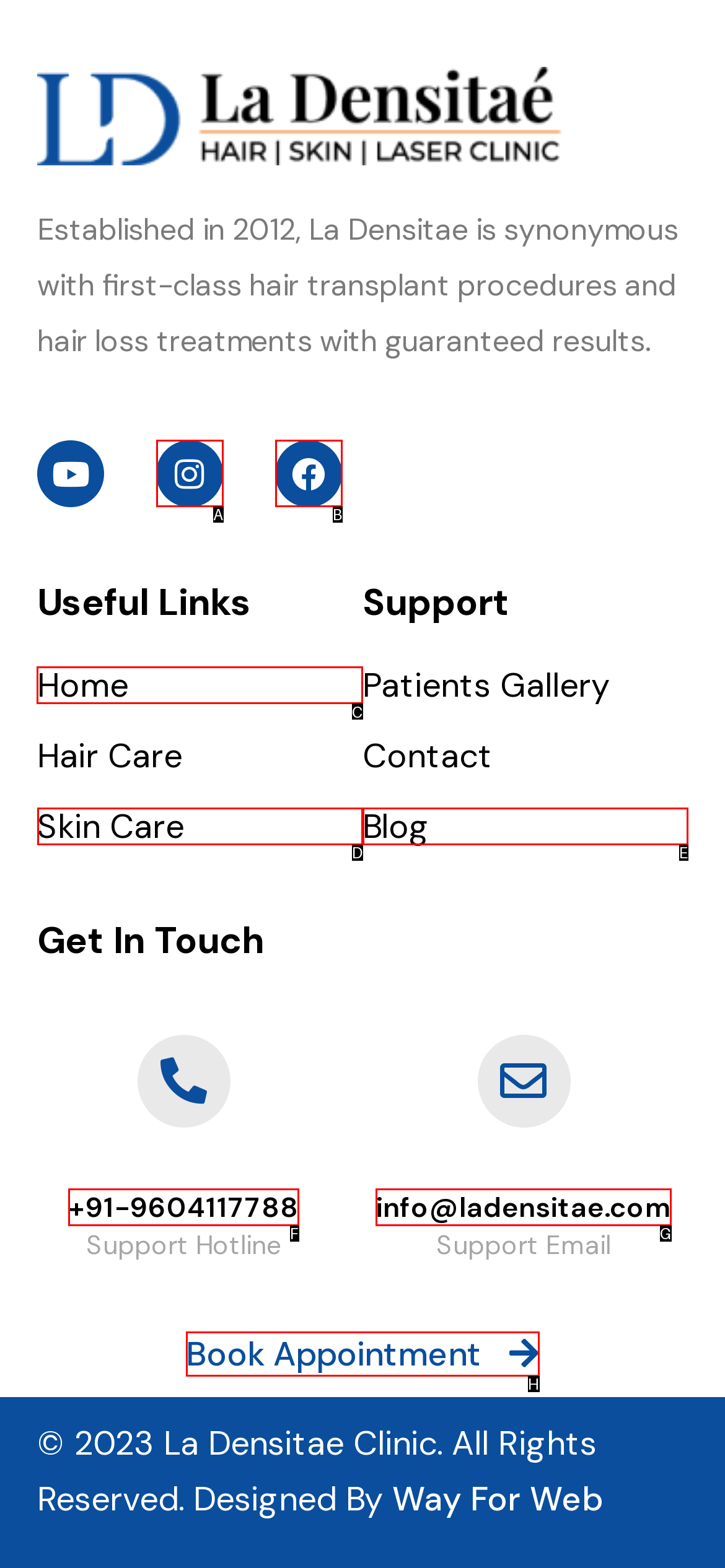Identify the letter of the option to click in order to Go to the Home page. Answer with the letter directly.

C